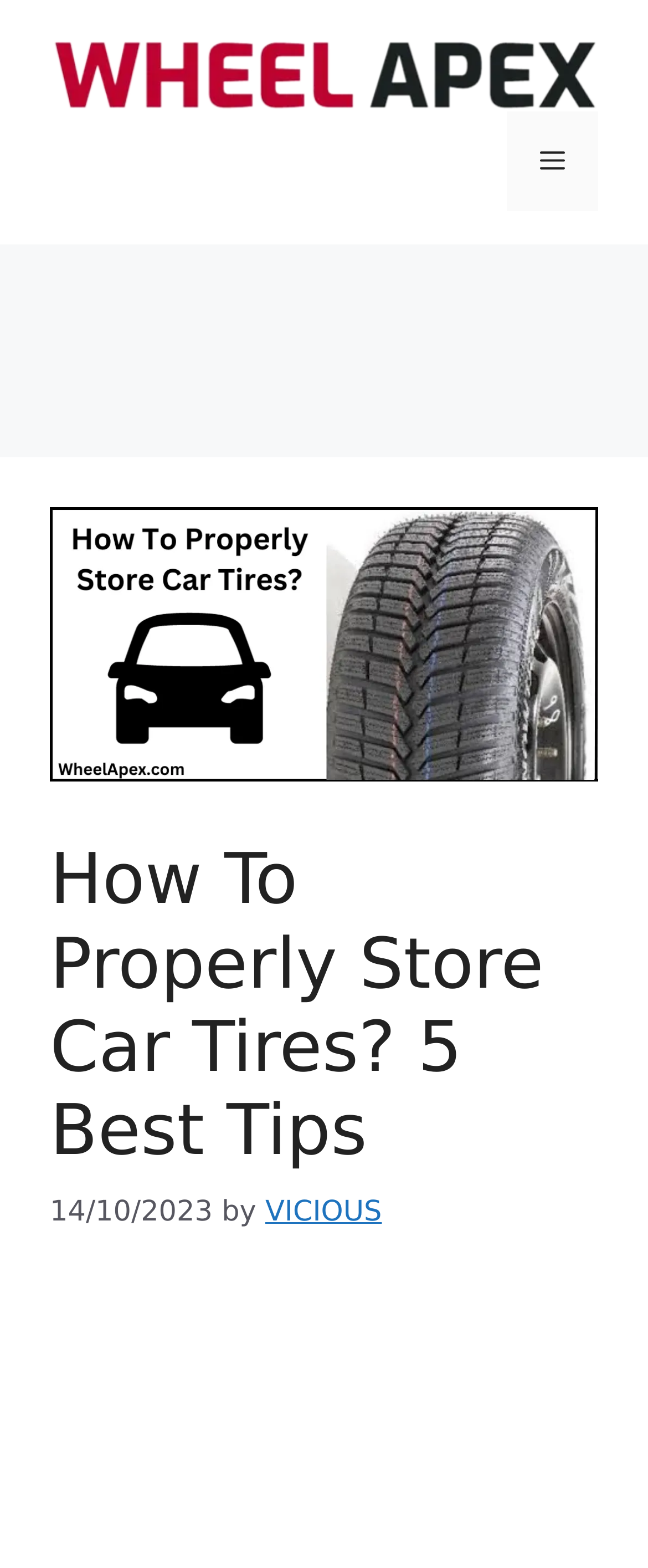What is the main topic of the webpage?
Using the image as a reference, answer with just one word or a short phrase.

Storing car tires